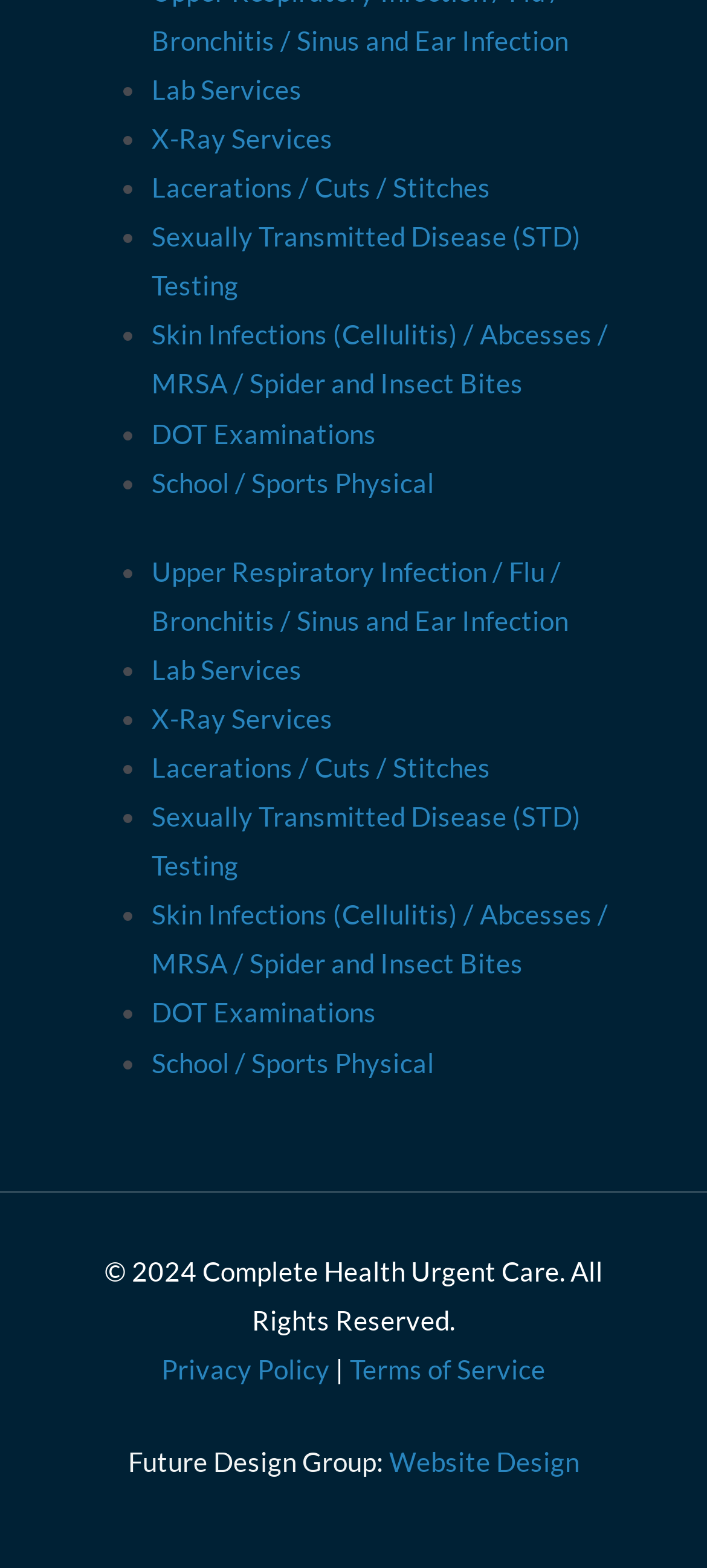Please determine the bounding box coordinates of the element to click on in order to accomplish the following task: "Visit the Website Design page". Ensure the coordinates are four float numbers ranging from 0 to 1, i.e., [left, top, right, bottom].

[0.55, 0.923, 0.819, 0.943]